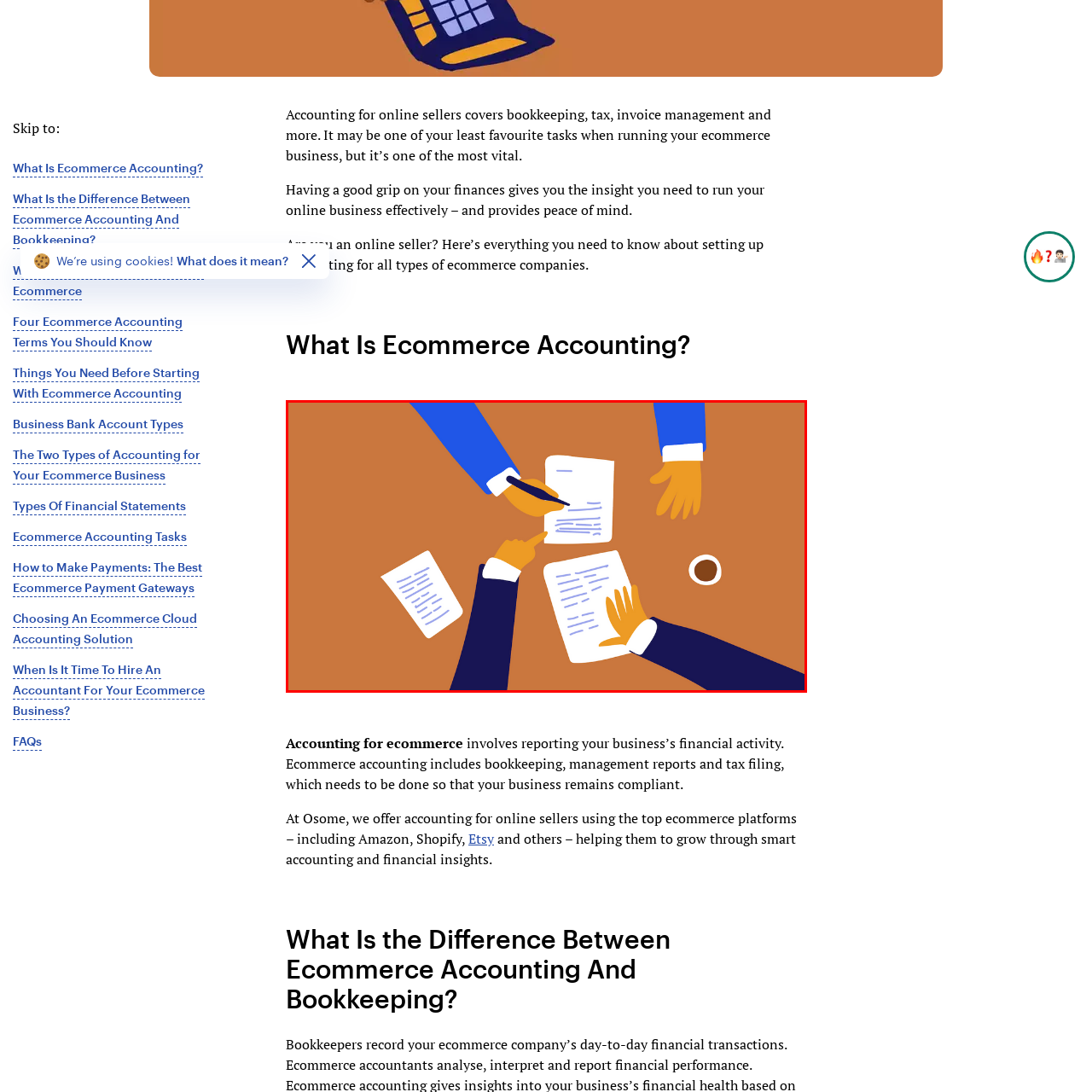Examine the image within the red box and give a concise answer to this question using a single word or short phrase: 
What is the object sitting nearby on the table?

a small cup